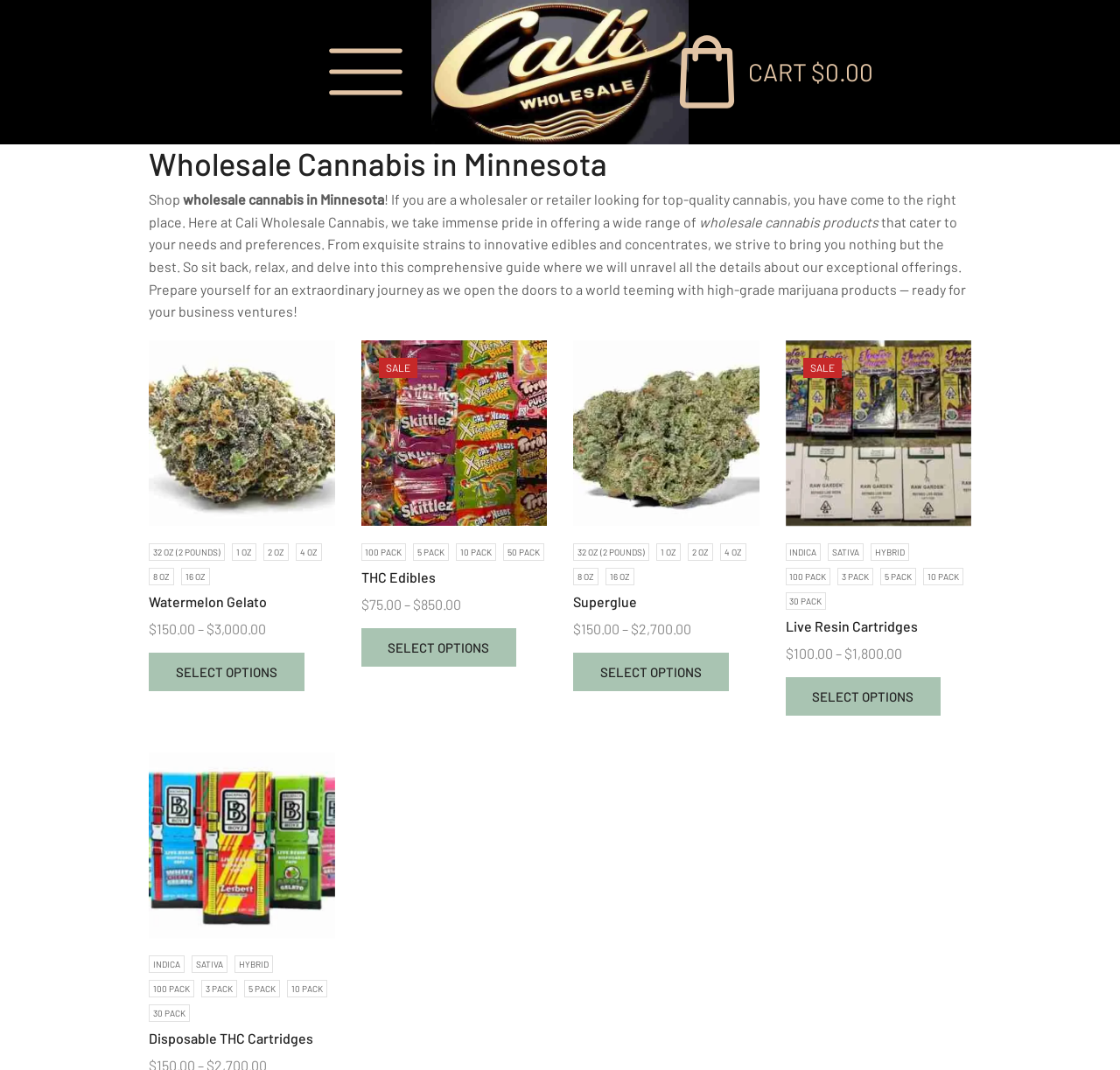How many options are available for the 'THC Edibles' product?
From the details in the image, provide a complete and detailed answer to the question.

The number of options available for the 'THC Edibles' product can be determined by counting the StaticText elements with prices, which are '100 PACK', '5 PACK', '10 PACK', '50 PACK', and the price range. Therefore, there are 5 options available.